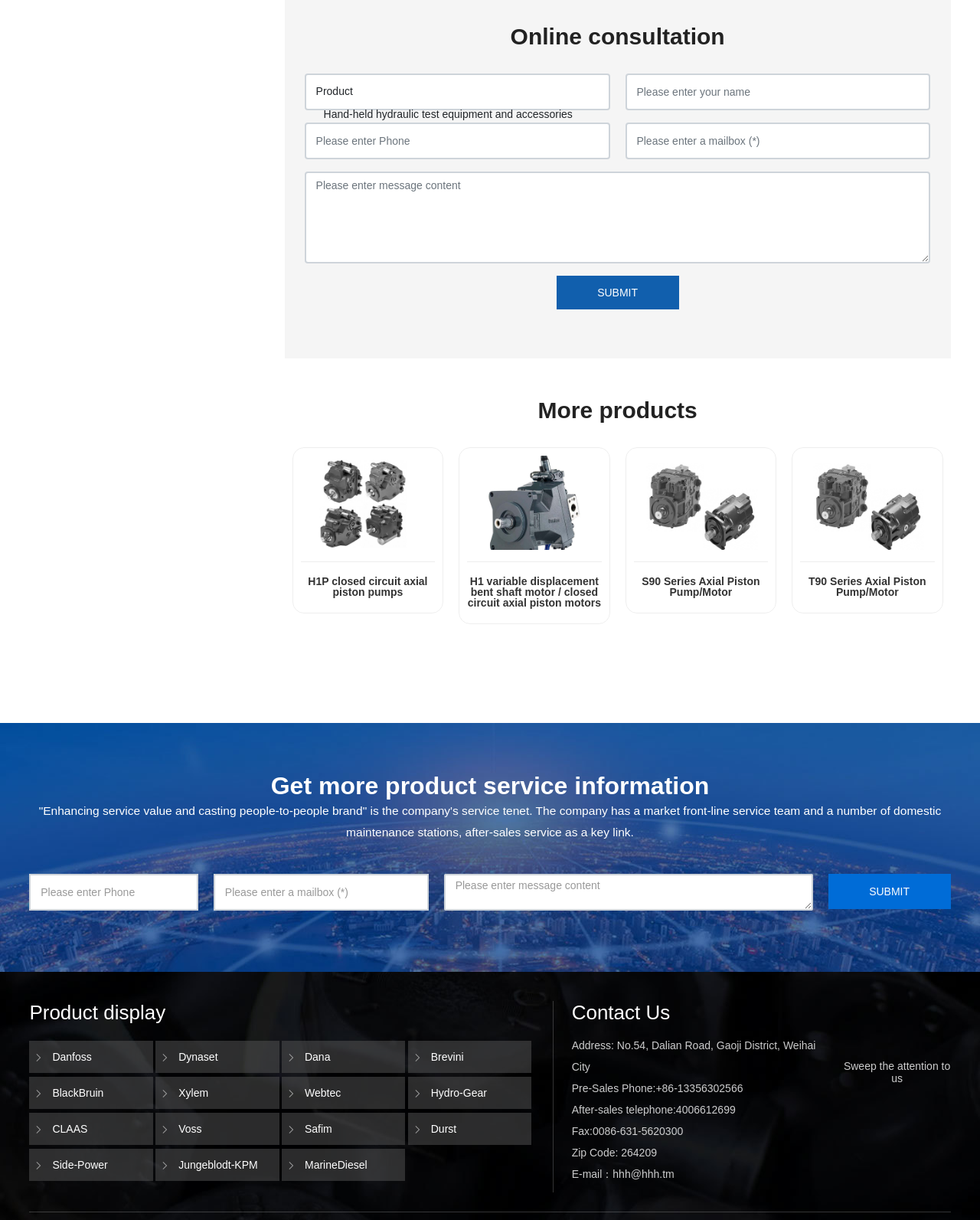Identify the bounding box coordinates of the HTML element based on this description: "Brevini".

[0.42, 0.856, 0.538, 0.876]